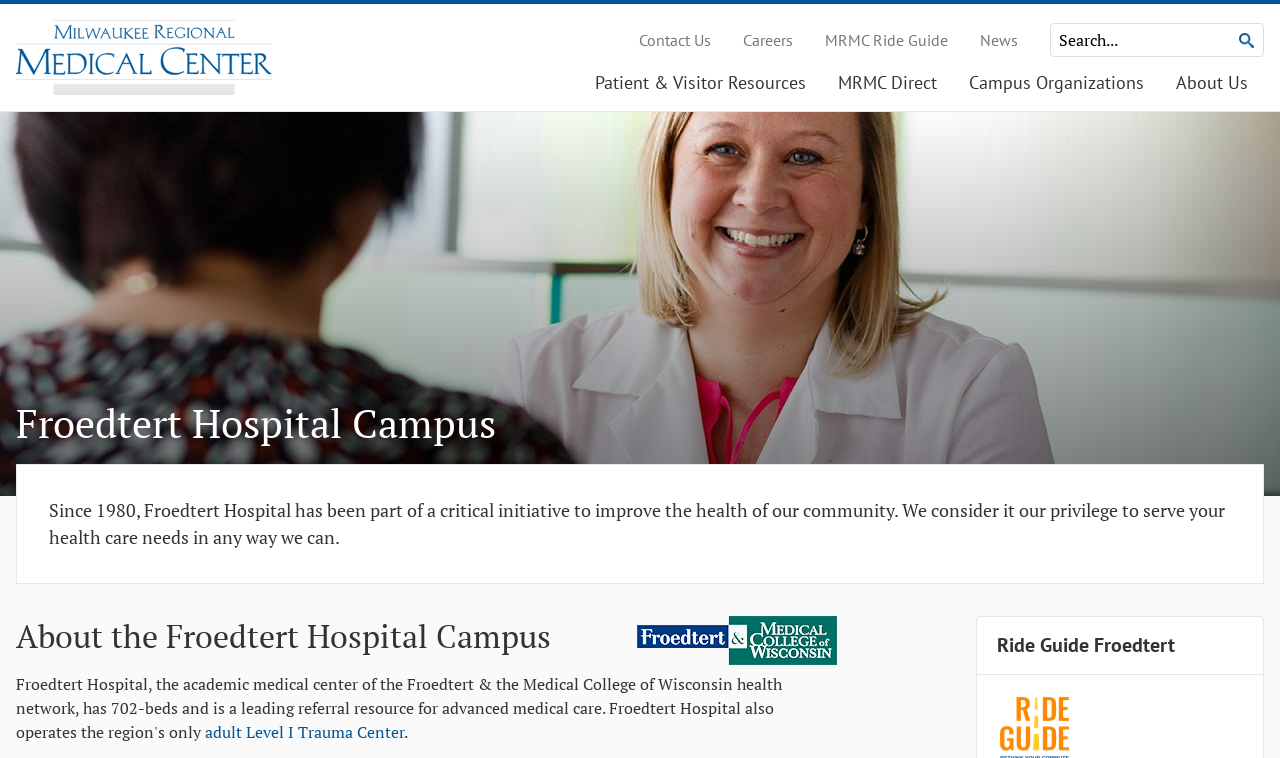What type of trauma center is Froedtert Hospital?
Respond with a short answer, either a single word or a phrase, based on the image.

Level I Trauma Center